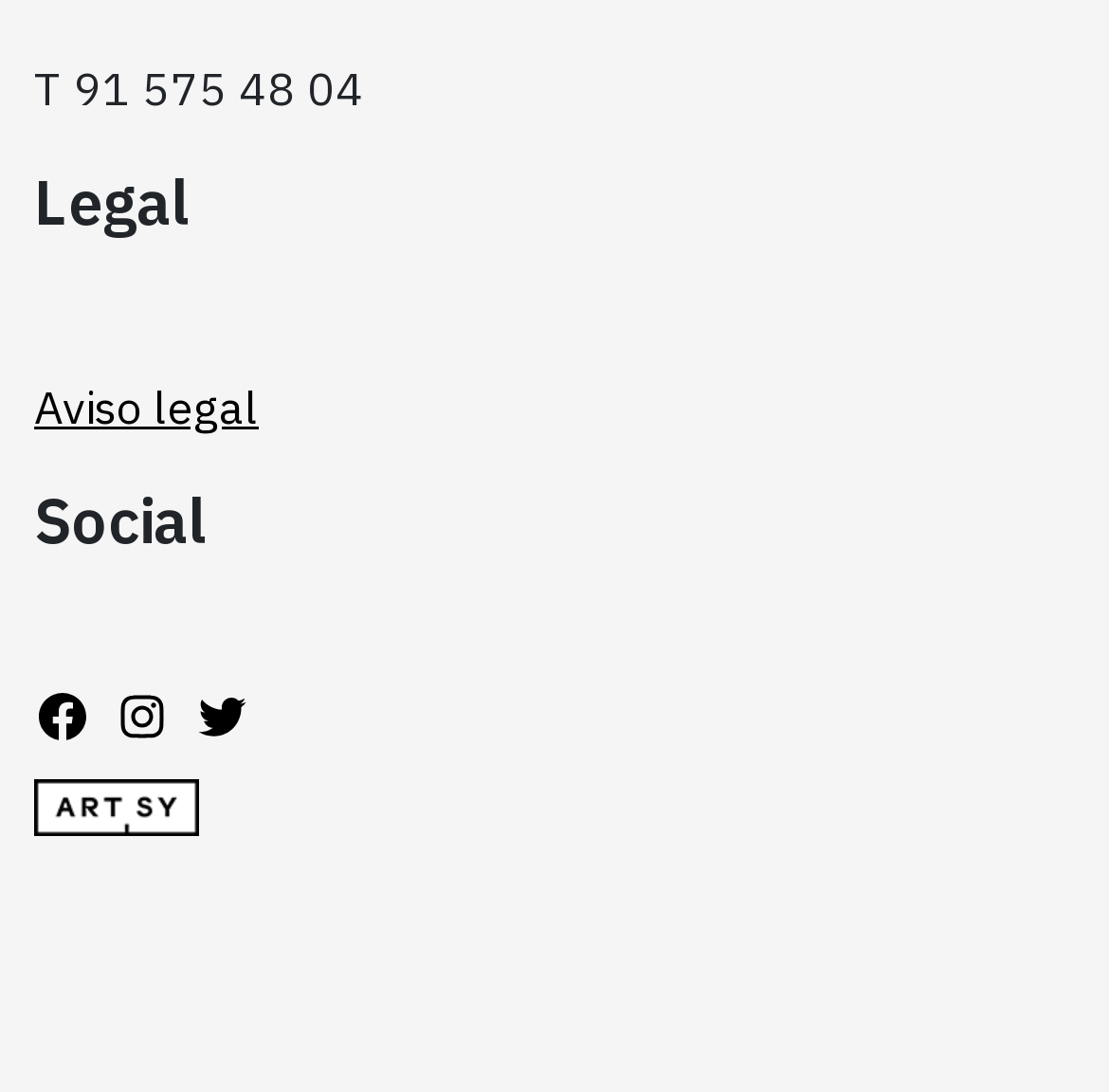What is the name of the gallery that can be followed on Artsy?
Based on the visual details in the image, please answer the question thoroughly.

I found the link element with the text 'Follow Galería Fernando Pradilla on Artsy' and bounding box coordinates [0.031, 0.709, 0.179, 0.762], which indicates that the name of the gallery that can be followed on Artsy is Galería Fernando Pradilla.